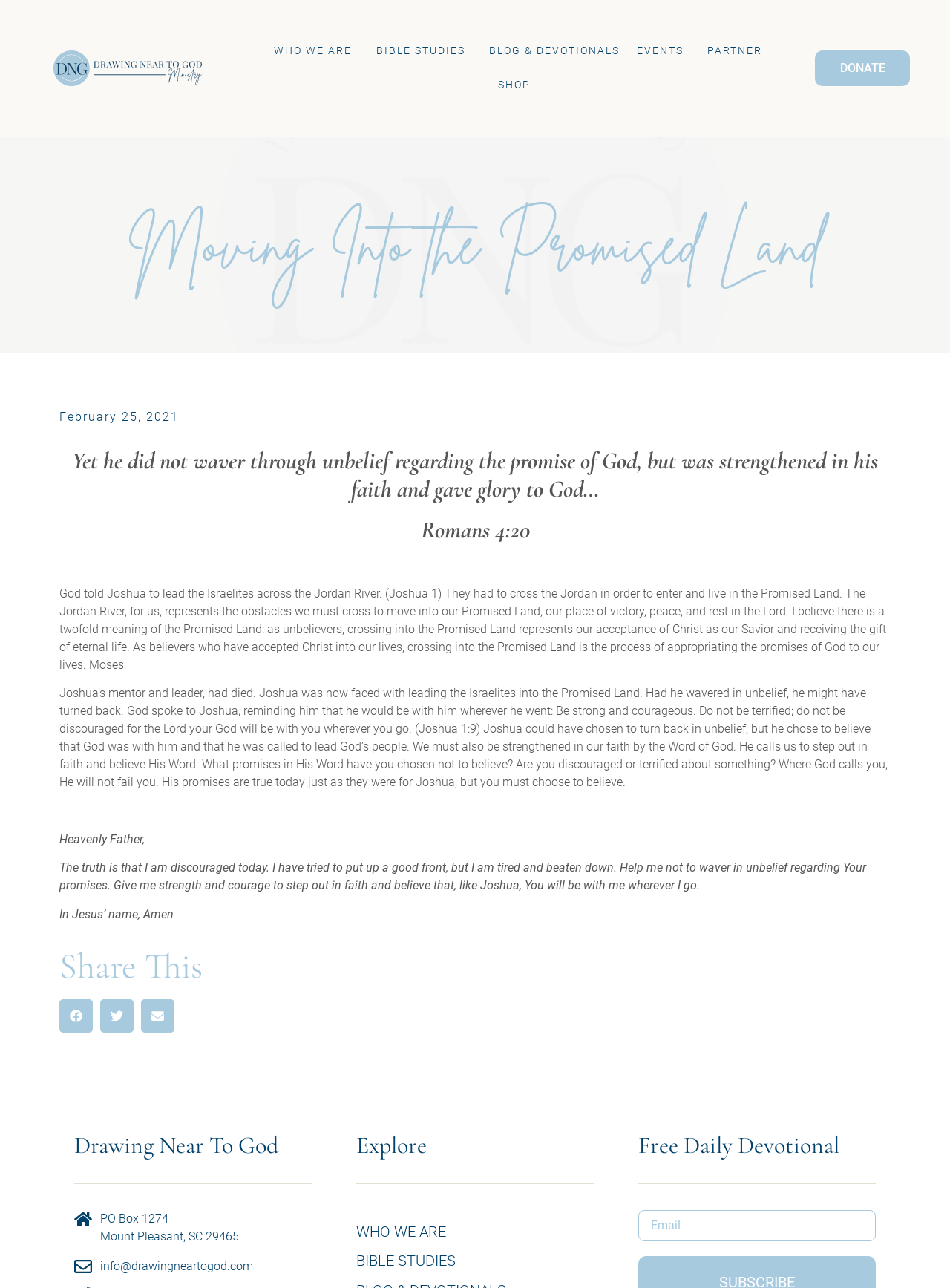Your task is to find and give the main heading text of the webpage.

Moving Into the Promised Land